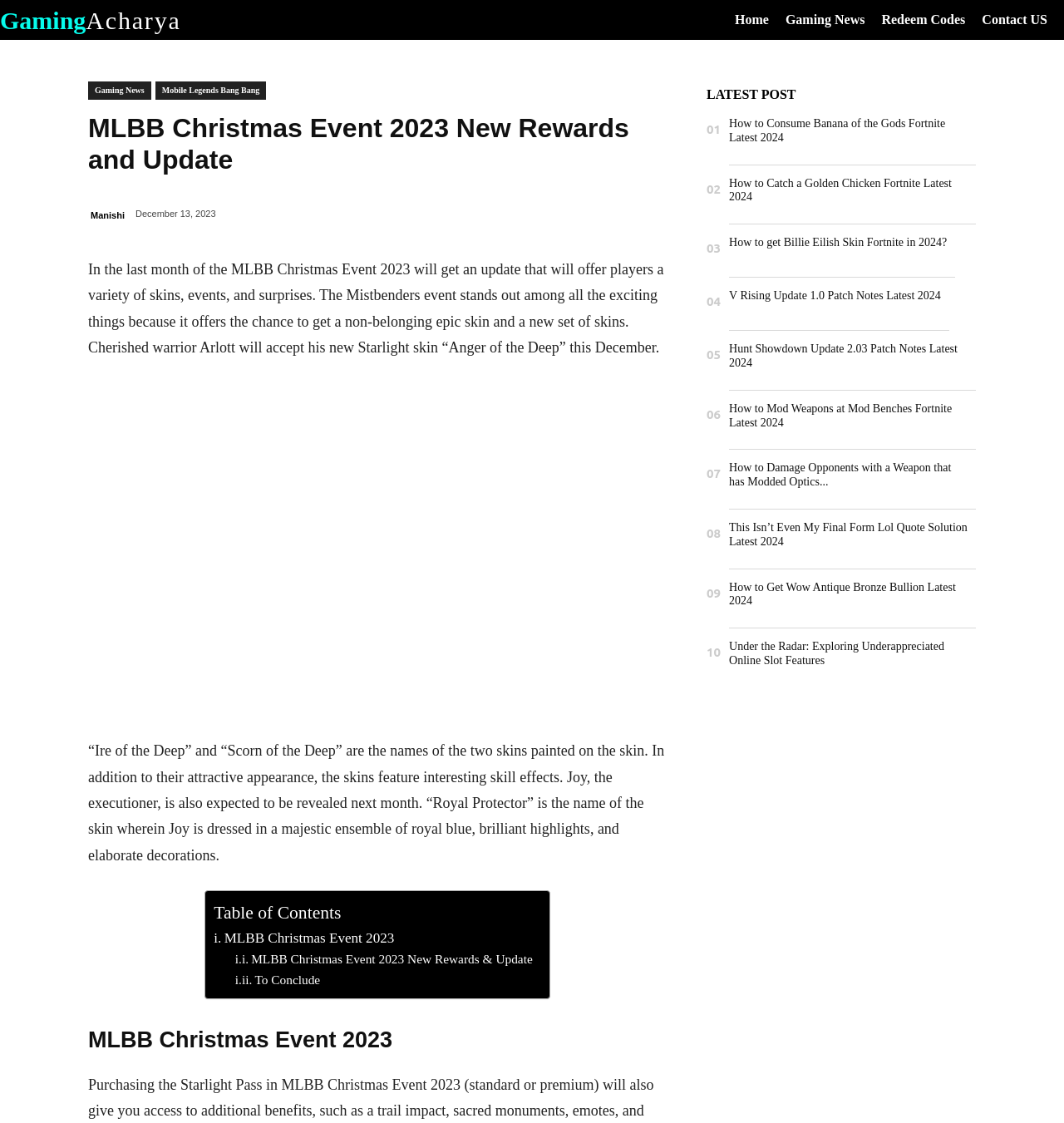Generate a thorough description of the webpage.

The webpage is about the MLBB Christmas Event 2023, specifically discussing new rewards and updates. At the top, there is a navigation bar with five links: "Gaming Acharya", "Home", "Gaming News", "Redeem Codes", and "Contact US". Below the navigation bar, there is a heading that reads "MLBB Christmas Event 2023 New Rewards and Update". 

To the right of the heading, there is a link to "Gaming News" and another link to "Mobile Legends Bang Bang". Below these links, there is a paragraph of text that describes the MLBB Christmas Event 2023, mentioning the Mistbenders event, new skins, and a Starlight skin for Cherished warrior Arlott. 

Below the paragraph, there is an image related to the MLBB Christmas Event 2023. Following the image, there is another paragraph of text that discusses two skins, "Ire of the Deep" and "Scorn of the Deep", and a new skin for Joy, the executioner, called "Royal Protector". 

On the right side of the page, there is a table of contents with links to different sections of the article. Below the table of contents, there are several headings and links to other articles, including "How to Consume Banana of the Gods Fortnite Latest 2024", "How to Catch a Golden Chicken Fortnite Latest 2024", and several others.